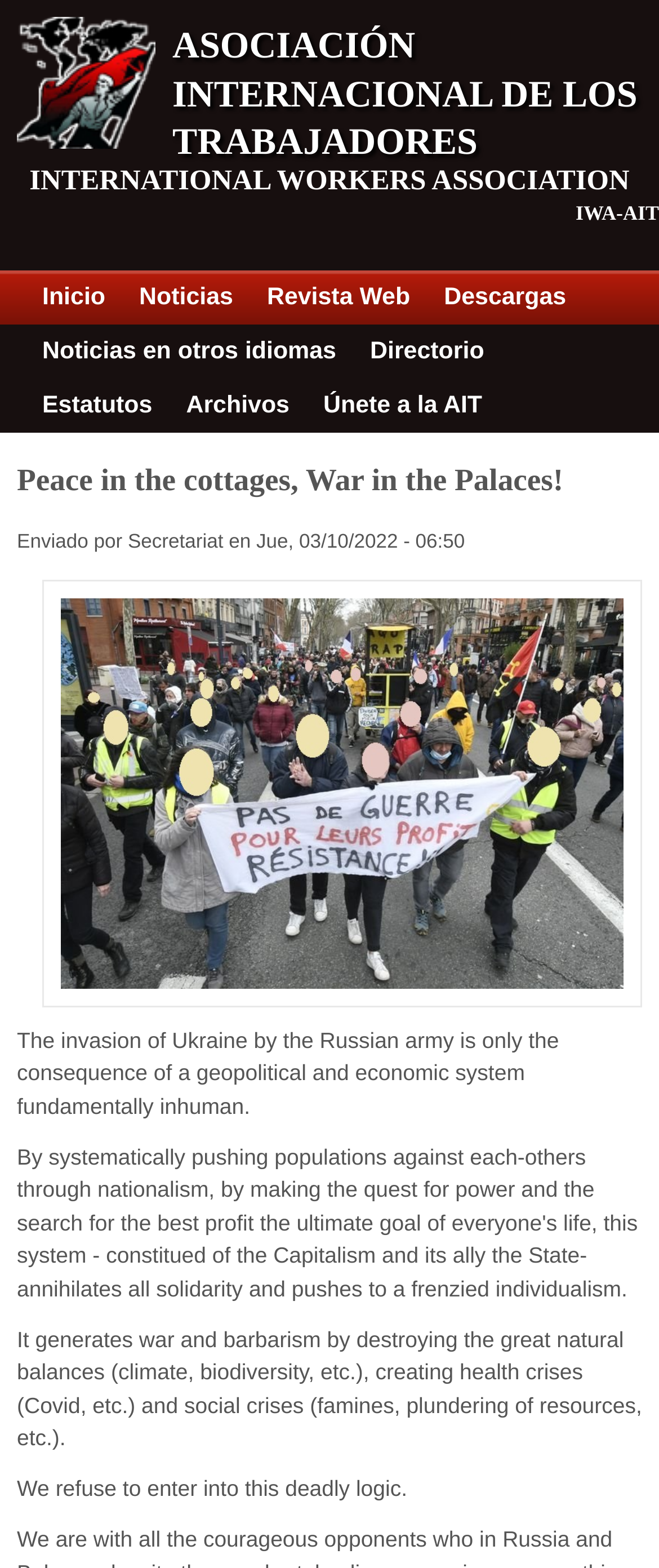Identify the bounding box coordinates of the specific part of the webpage to click to complete this instruction: "Explore the 'Únete a la AIT' option".

[0.465, 0.25, 0.757, 0.267]